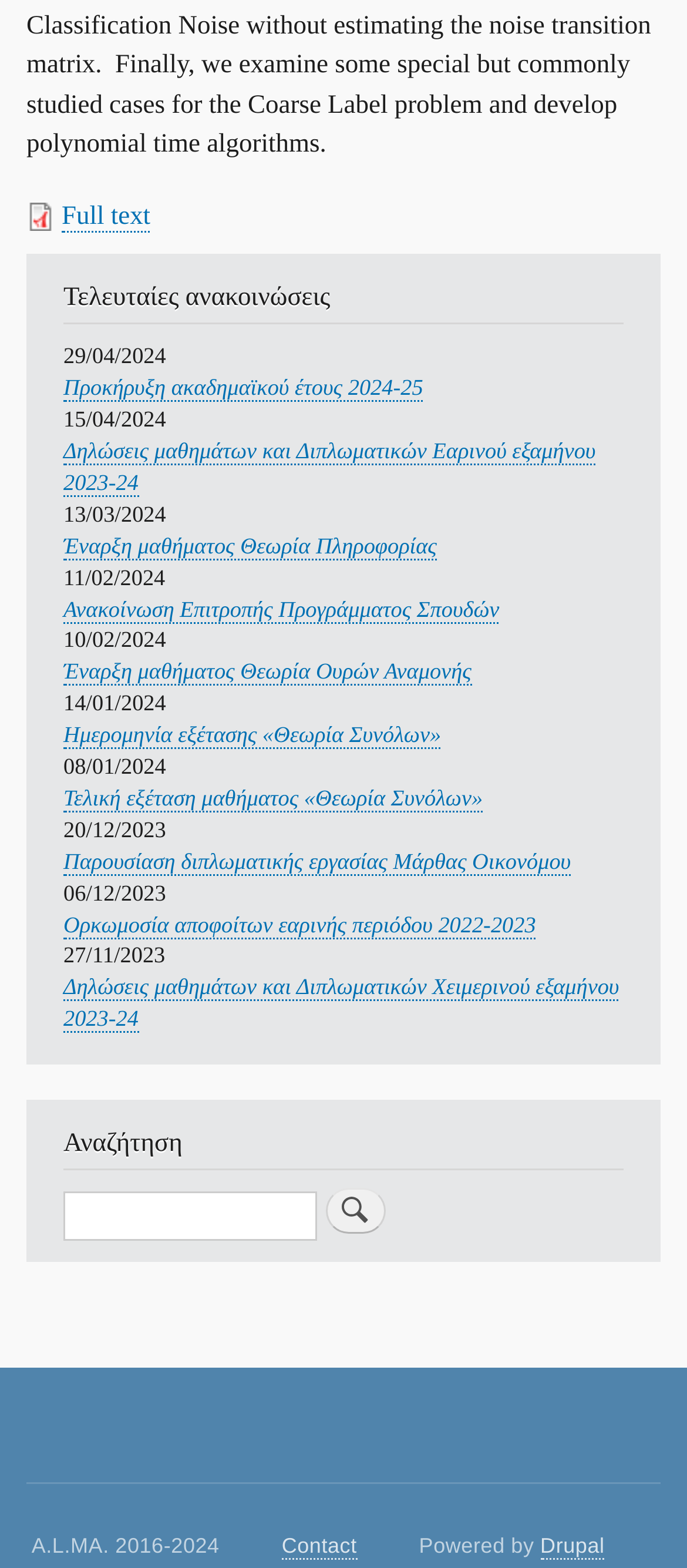Determine the bounding box coordinates of the area to click in order to meet this instruction: "Contact us".

[0.41, 0.978, 0.519, 0.995]